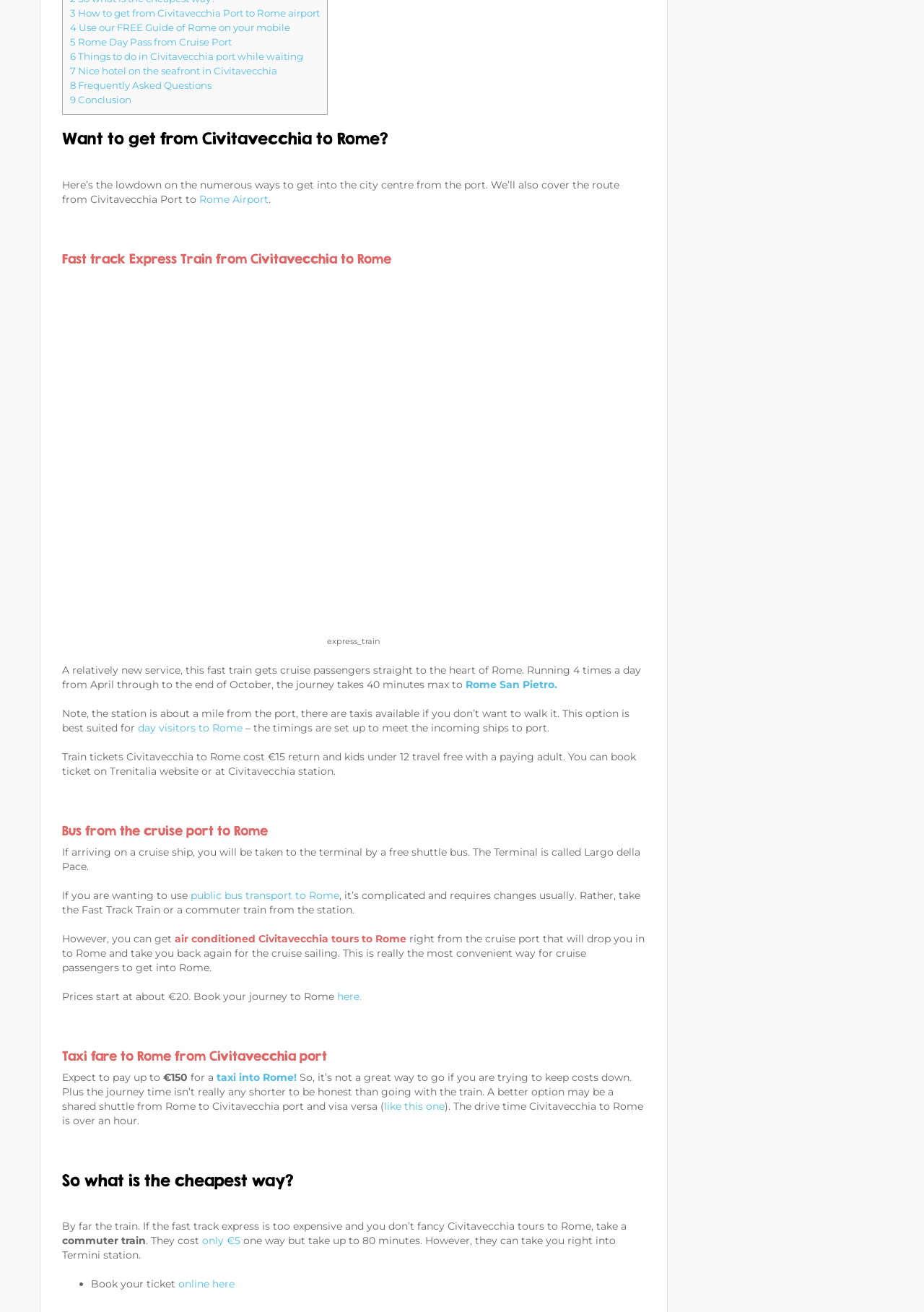Could you indicate the bounding box coordinates of the region to click in order to complete this instruction: "Book your journey to Rome 'here'".

[0.365, 0.754, 0.391, 0.764]